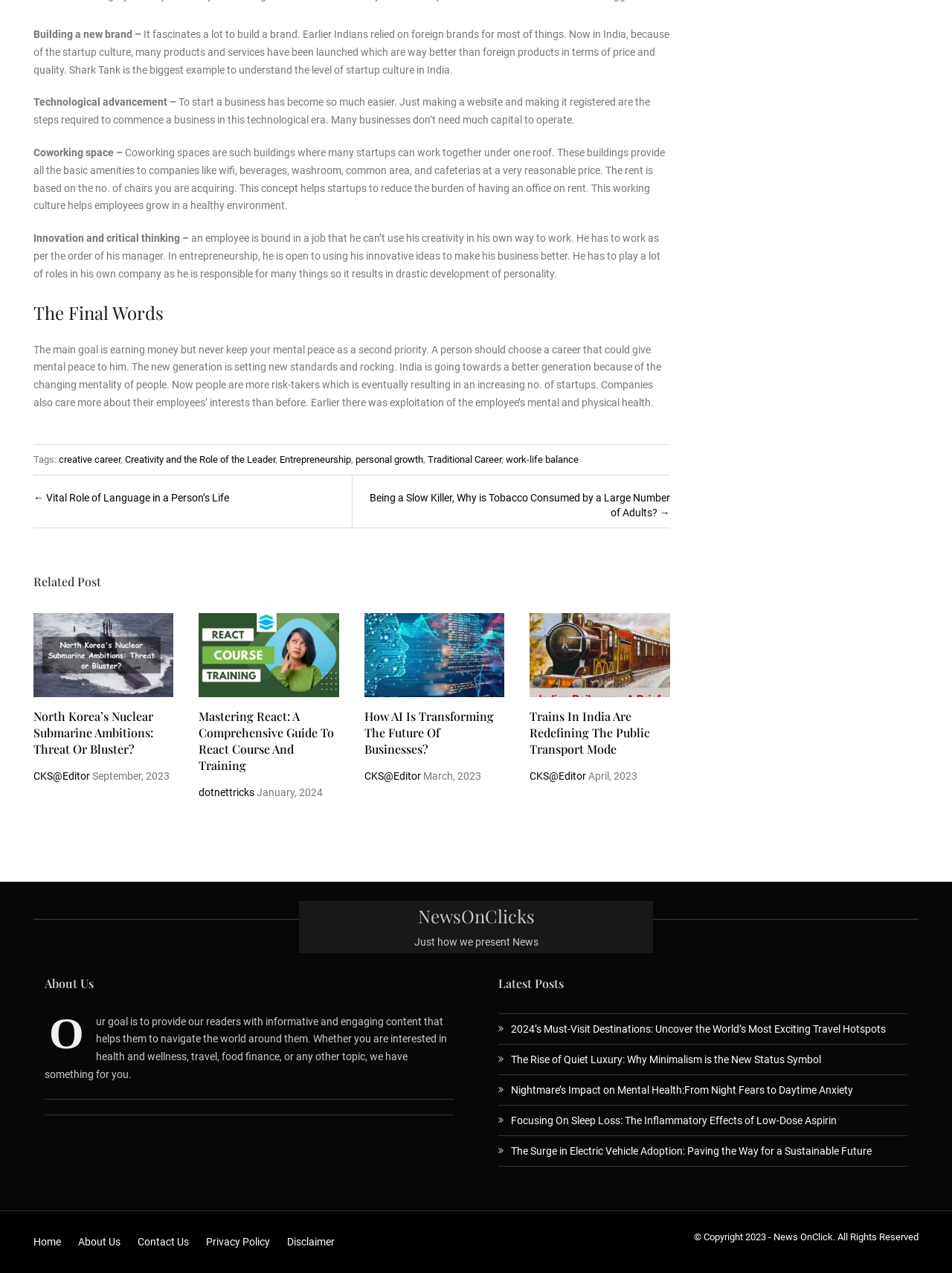What is the benefit of coworking spaces?
Respond to the question with a well-detailed and thorough answer.

As mentioned in the text, coworking spaces provide basic amenities at a reasonable price, and the rent is based on the number of chairs acquired, which helps startups reduce the burden of having an office on rent.